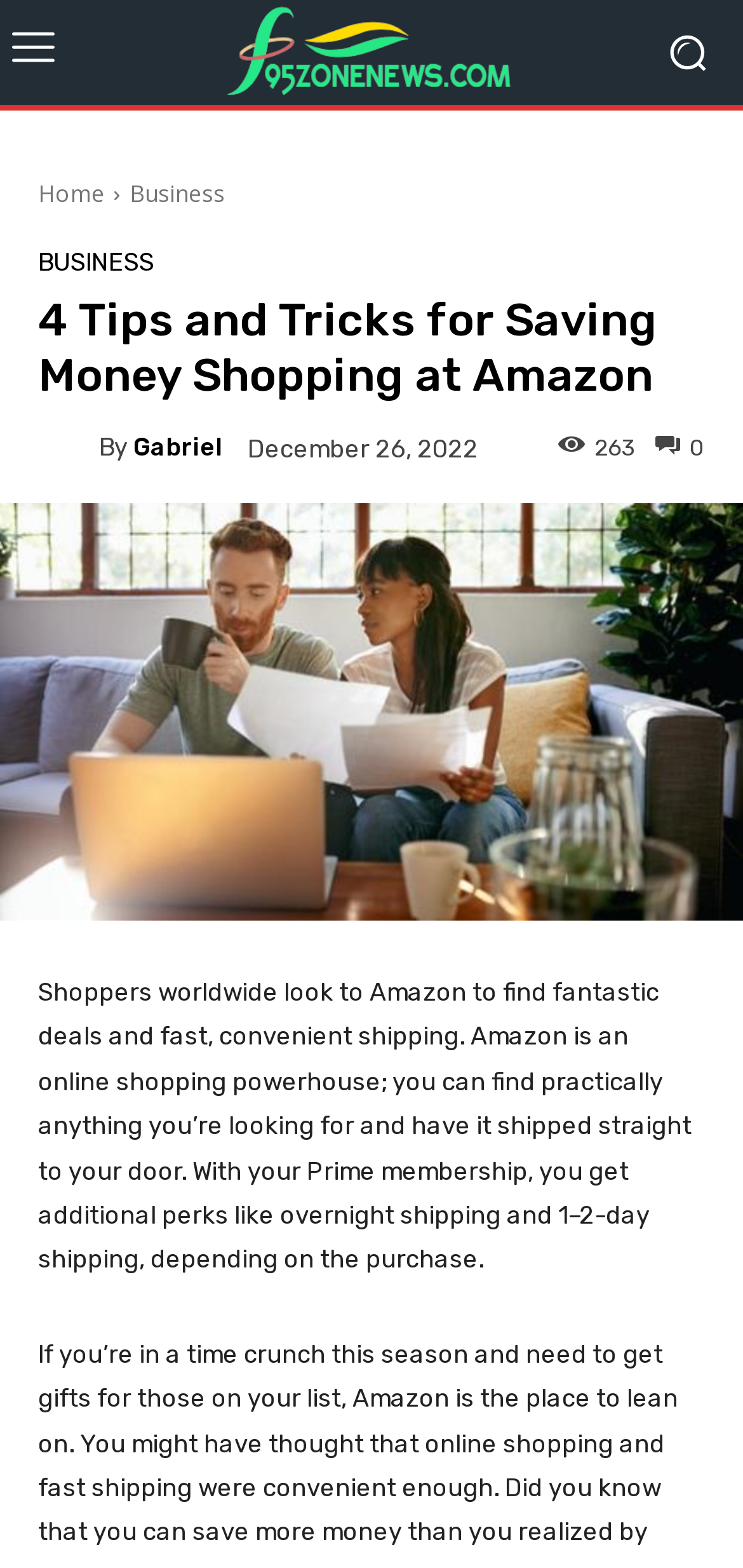Given the description "parent_node: By title="Gabriel"", provide the bounding box coordinates of the corresponding UI element.

[0.051, 0.269, 0.133, 0.301]